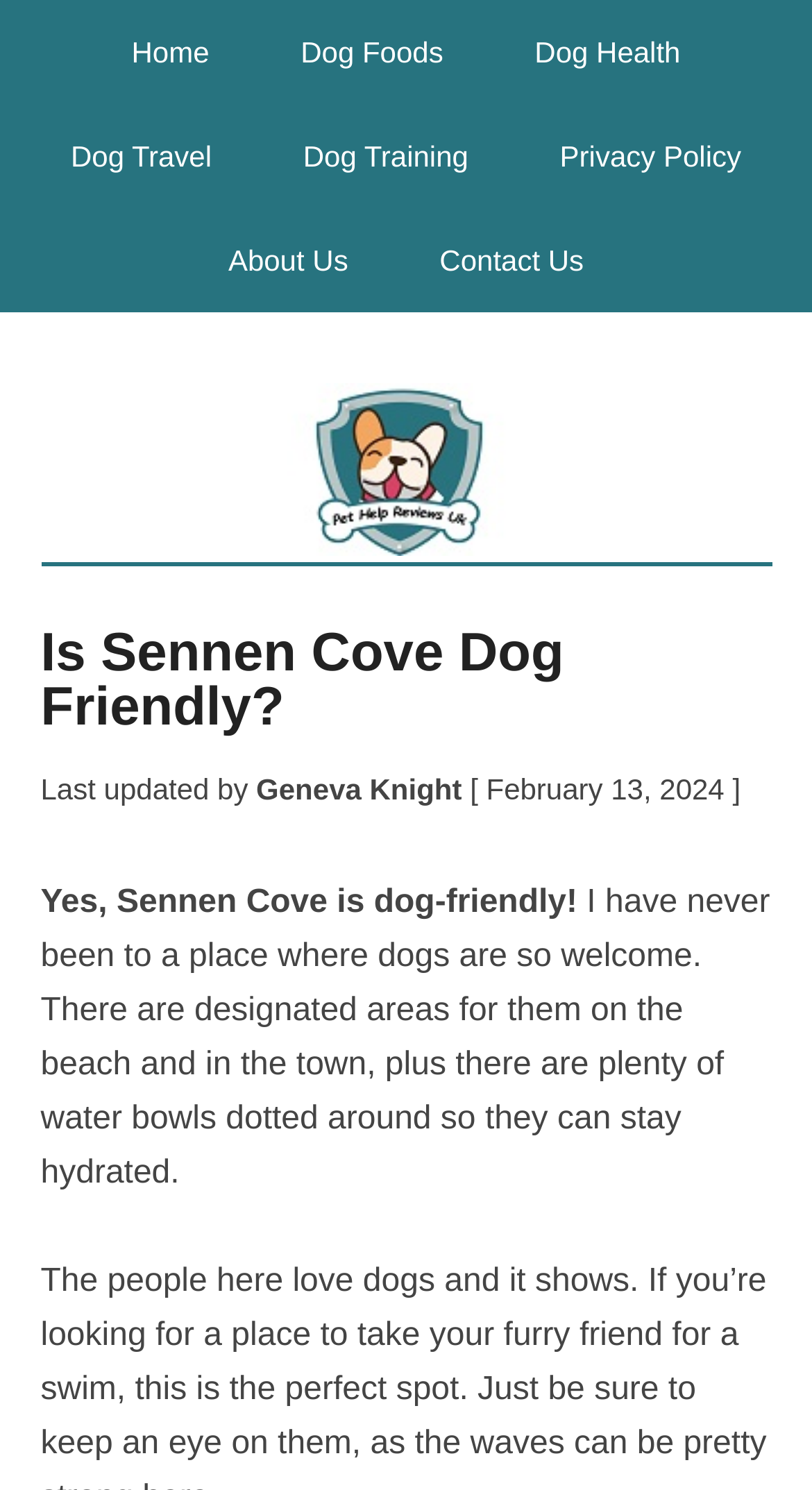Provide the bounding box coordinates for the area that should be clicked to complete the instruction: "contact us".

[0.49, 0.14, 0.77, 0.21]